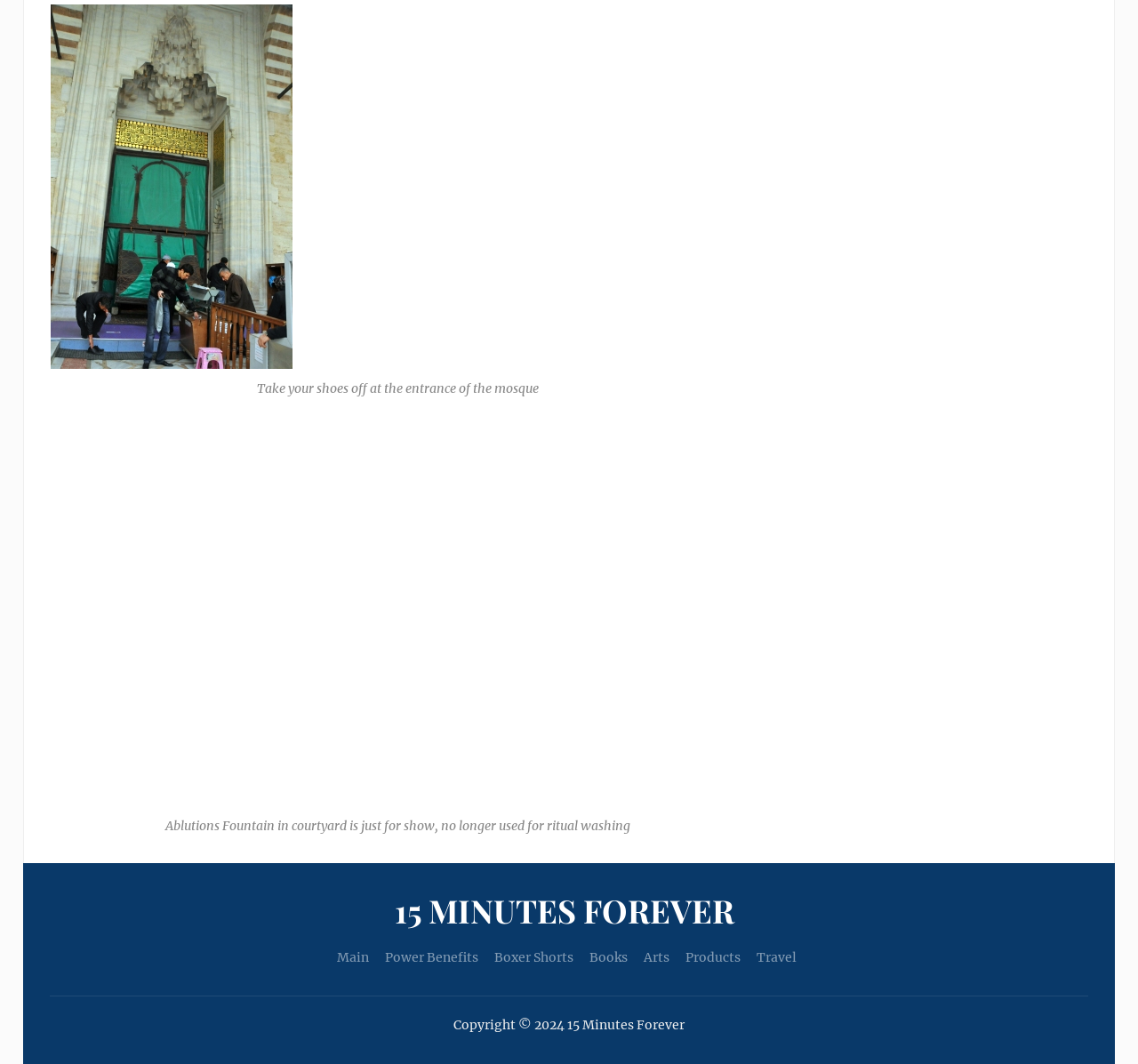What is the heading above the links?
Answer the question with as much detail as possible.

I found a heading element above the links with the text '15 MINUTES FOREVER', which is likely to be a title or a heading.